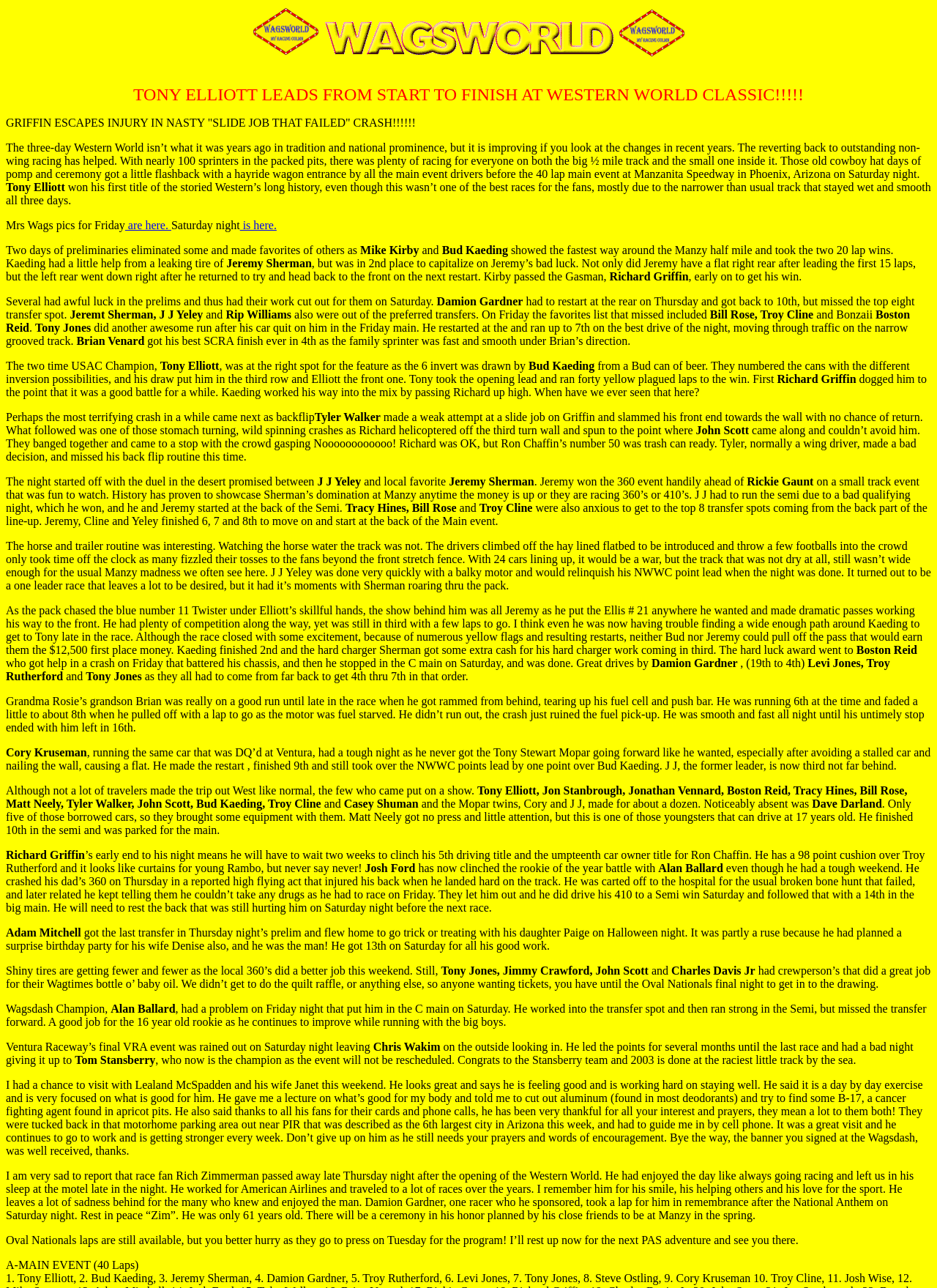What was the prize money for the first place?
Answer the question based on the image using a single word or a brief phrase.

$12,500